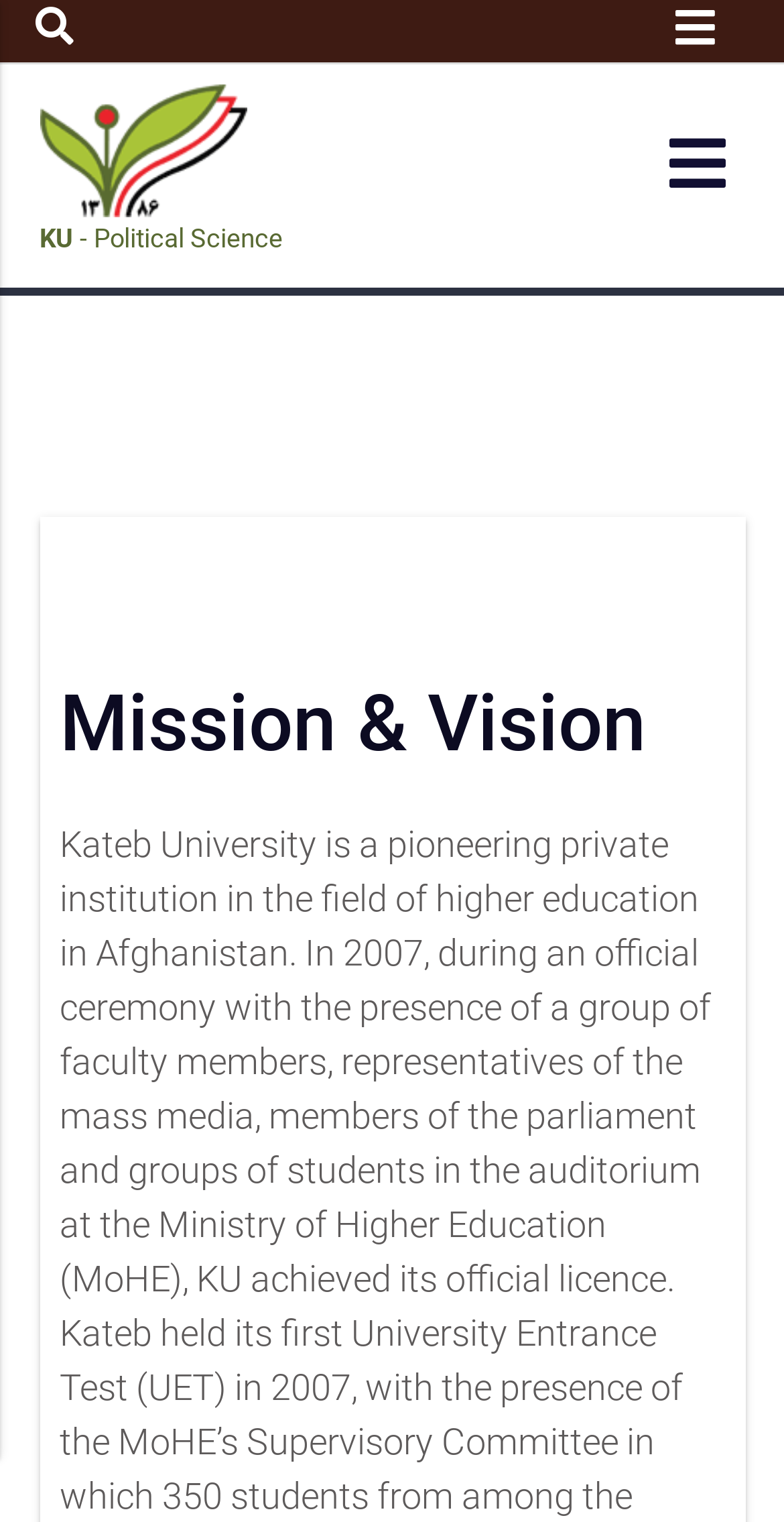What is the position of the logo on the page?
Answer the question with a single word or phrase by looking at the picture.

Top-left